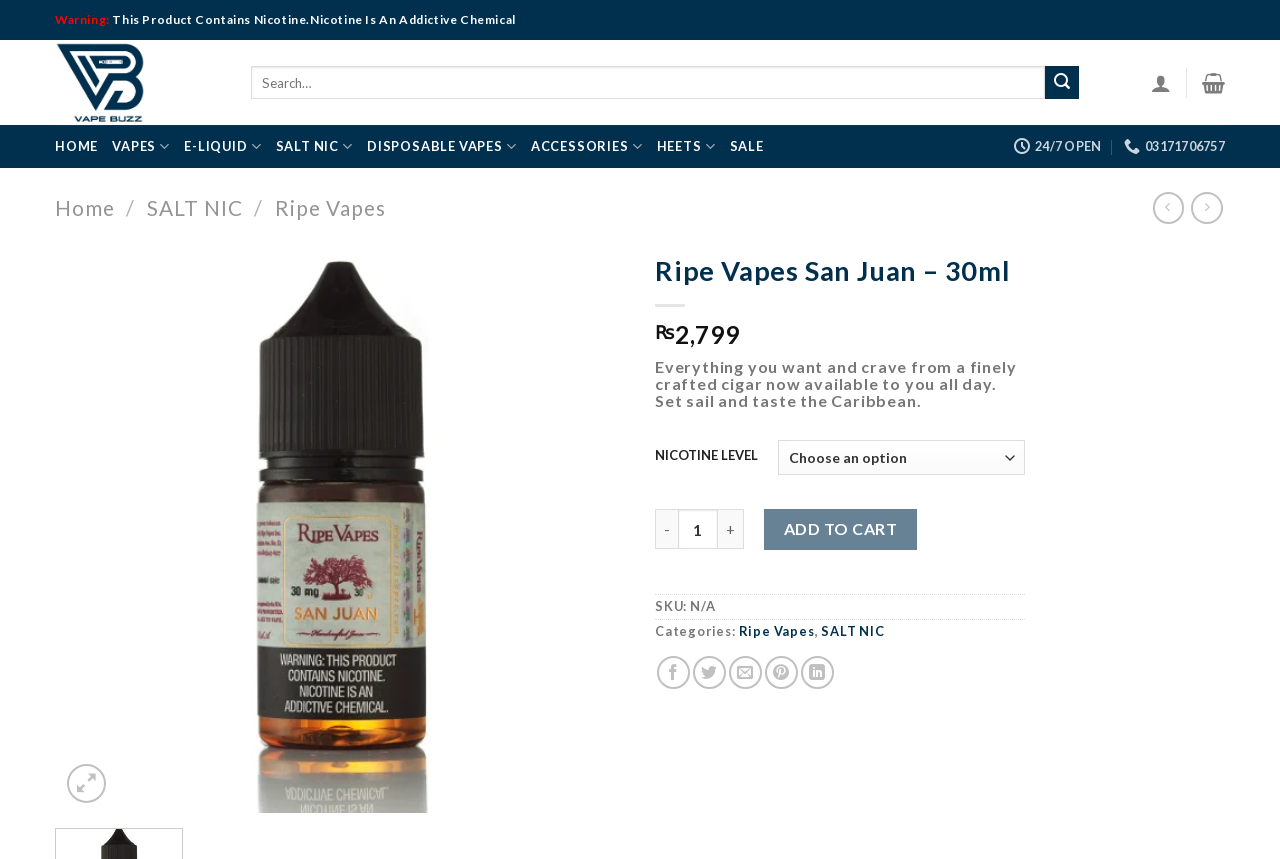Determine the bounding box coordinates of the region that needs to be clicked to achieve the task: "Add to wishlist".

[0.449, 0.295, 0.479, 0.34]